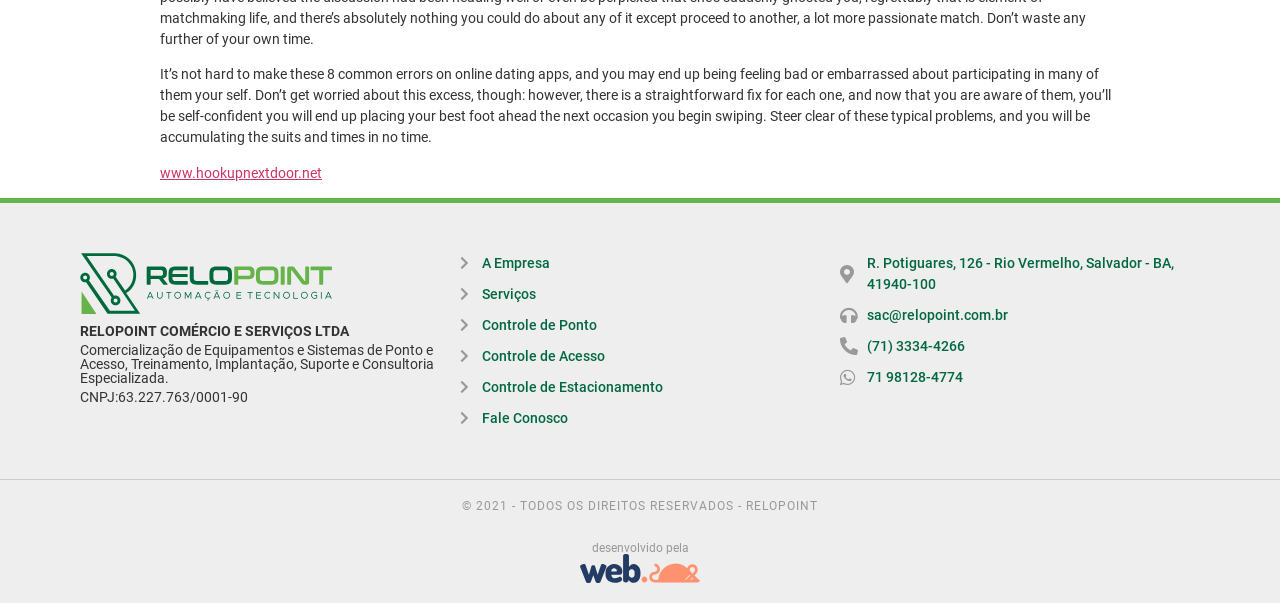What is the company name mentioned on the webpage?
Your answer should be a single word or phrase derived from the screenshot.

RELOPOINT COMÉRCIO E SERVIÇOS LTDA